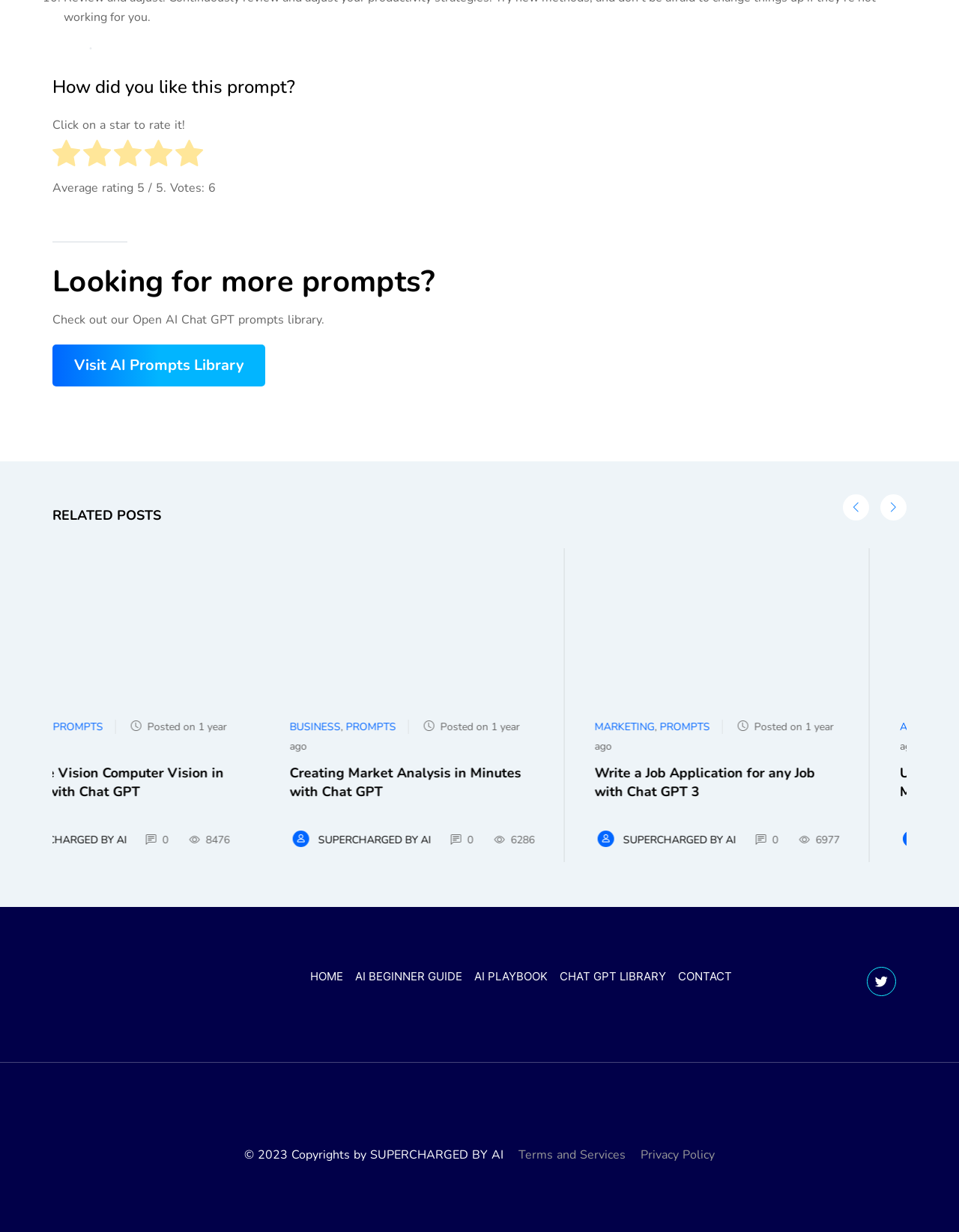Examine the image carefully and respond to the question with a detailed answer: 
What is the category of the second related post?

The second related post is an image with the text 'Write a Job Application for any Job with Chat GPT 3' above it, indicating that the category of this post is job application using Chat GPT 3.